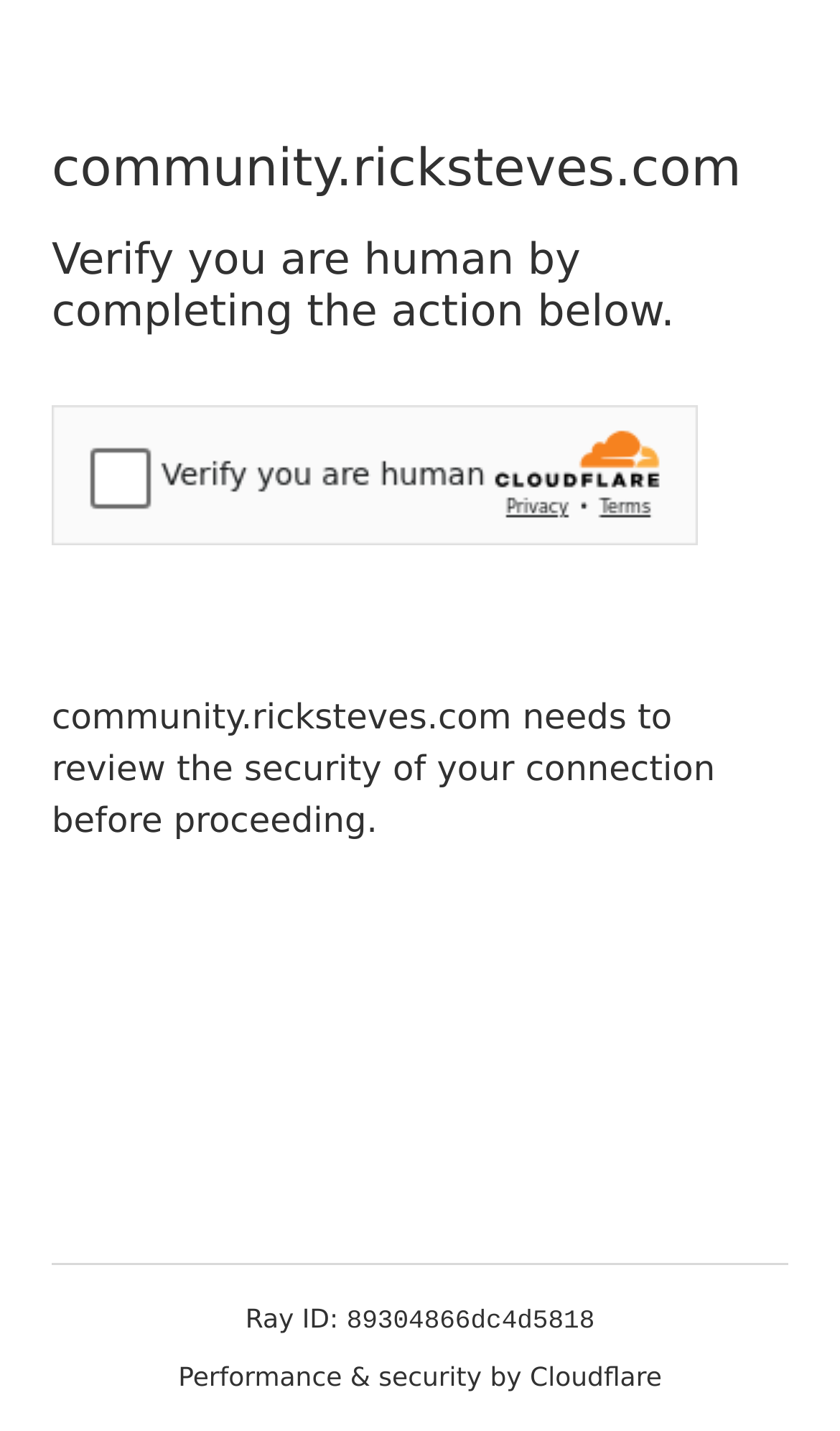Reply to the question with a single word or phrase:
What is the name of the community website?

community.ricksteves.com